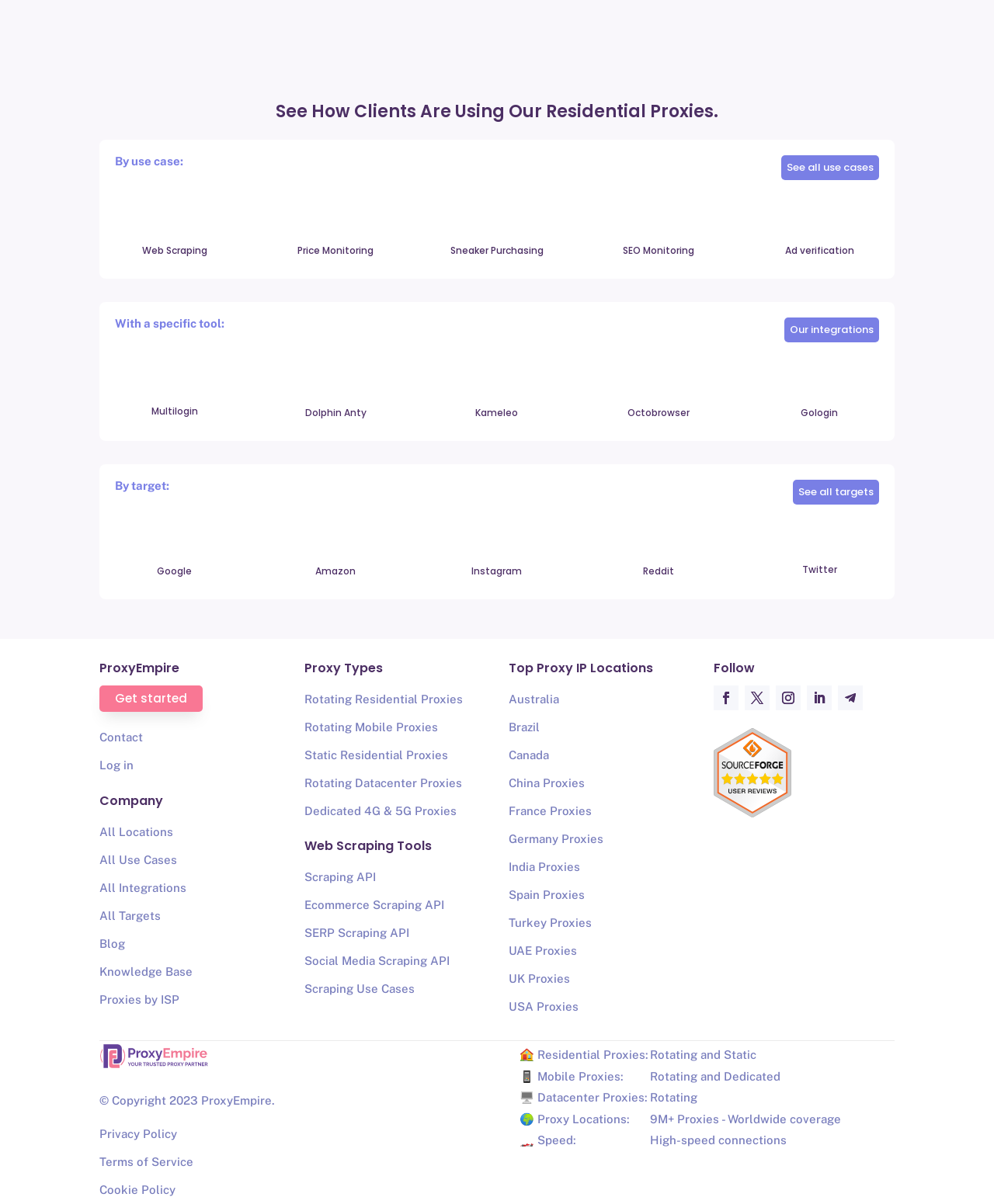Please provide a one-word or phrase answer to the question: 
How many links are in the footer section?

9